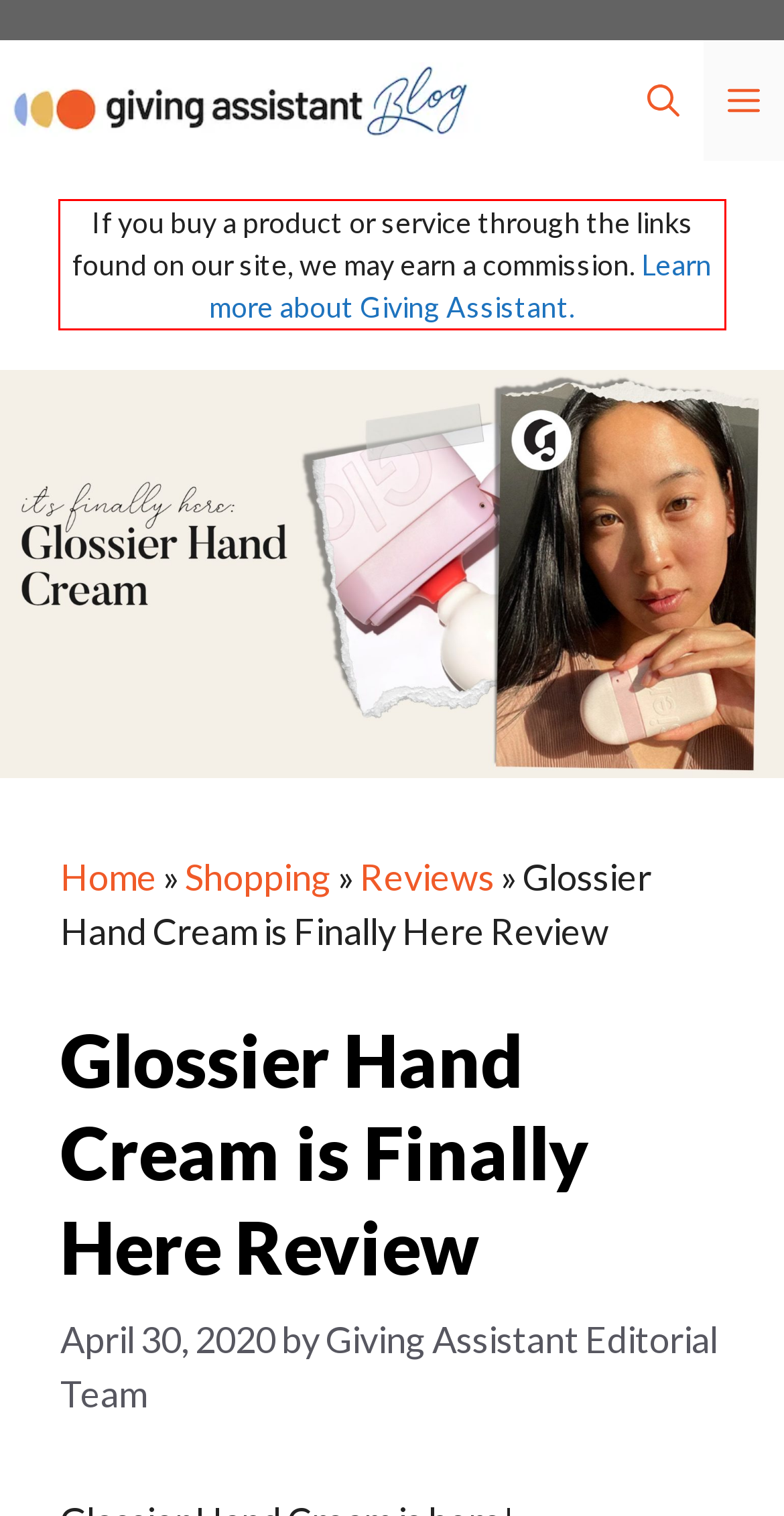Please analyze the screenshot of a webpage and extract the text content within the red bounding box using OCR.

If you buy a product or service through the links found on our site, we may earn a commission. Learn more about Giving Assistant.